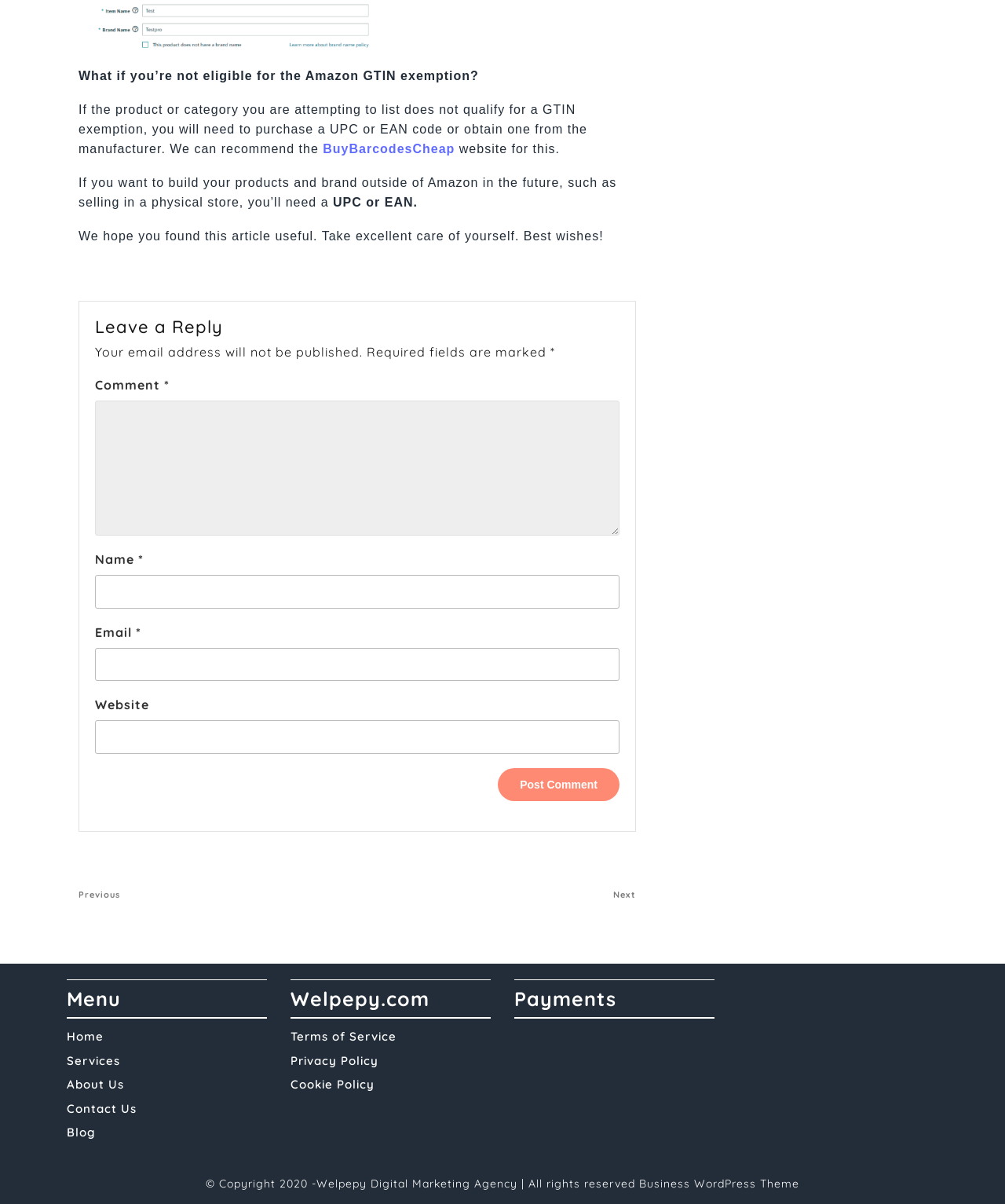What is recommended for obtaining a UPC or EAN code?
Relying on the image, give a concise answer in one word or a brief phrase.

BuyBarcodesCheap website